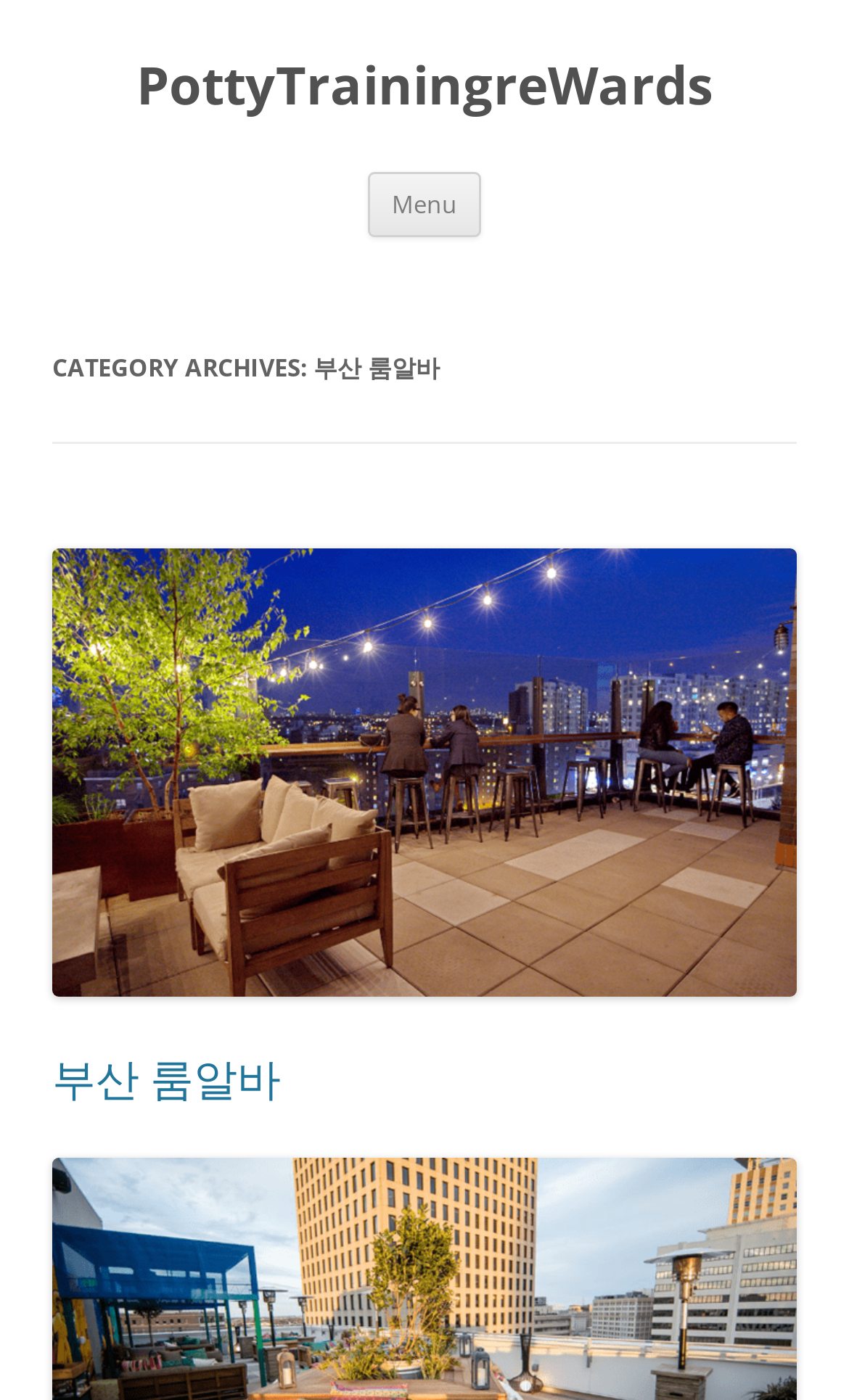How many levels of headings are there?
Answer the question based on the image using a single word or a brief phrase.

3